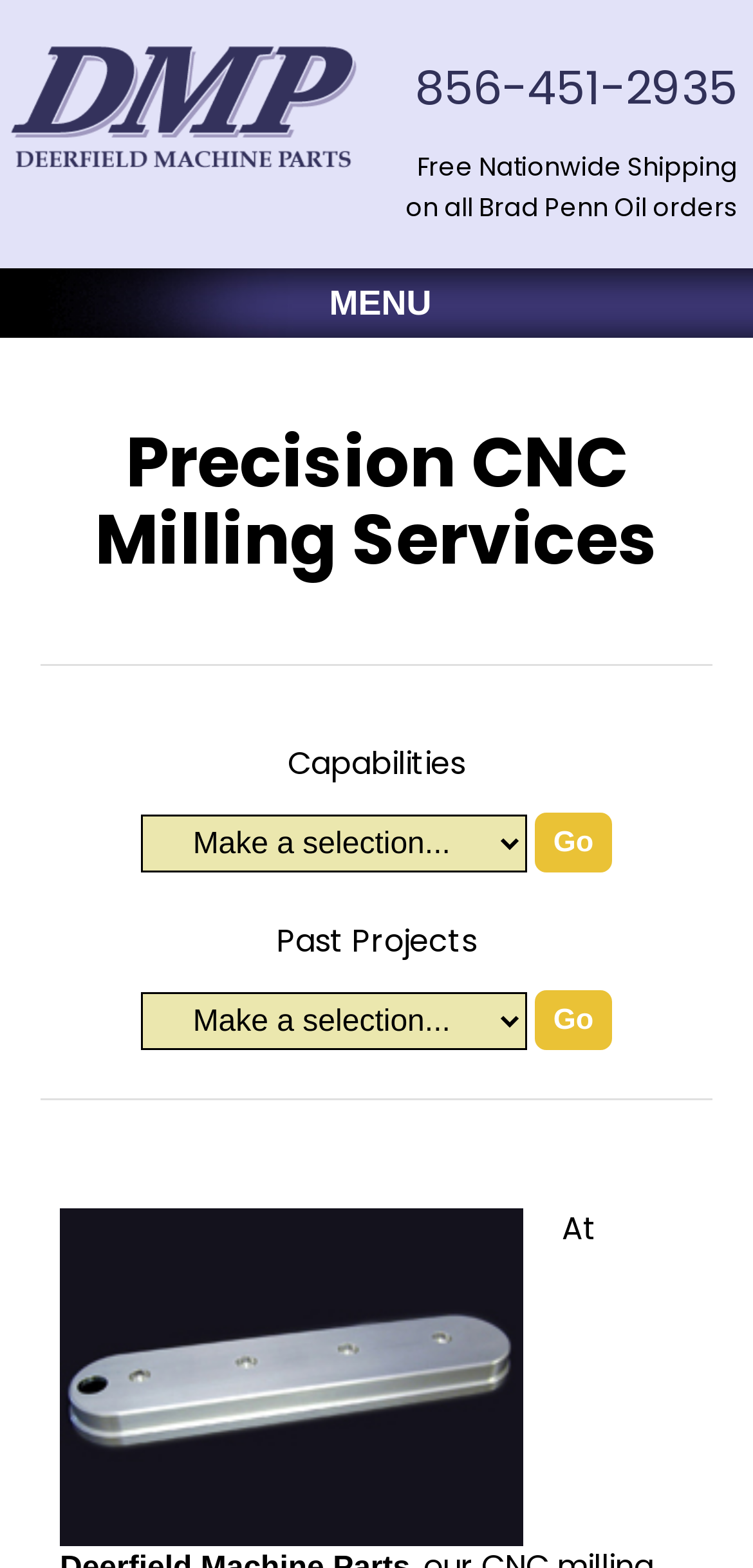What is the purpose of the button with the text 'MENU'?
Offer a detailed and full explanation in response to the question.

I inferred this by looking at the button element with the text 'MENU' which has a bounding box coordinate of [0.427, 0.171, 0.573, 0.215]. The purpose of a 'MENU' button is typically to open a menu, so I made this conclusion.